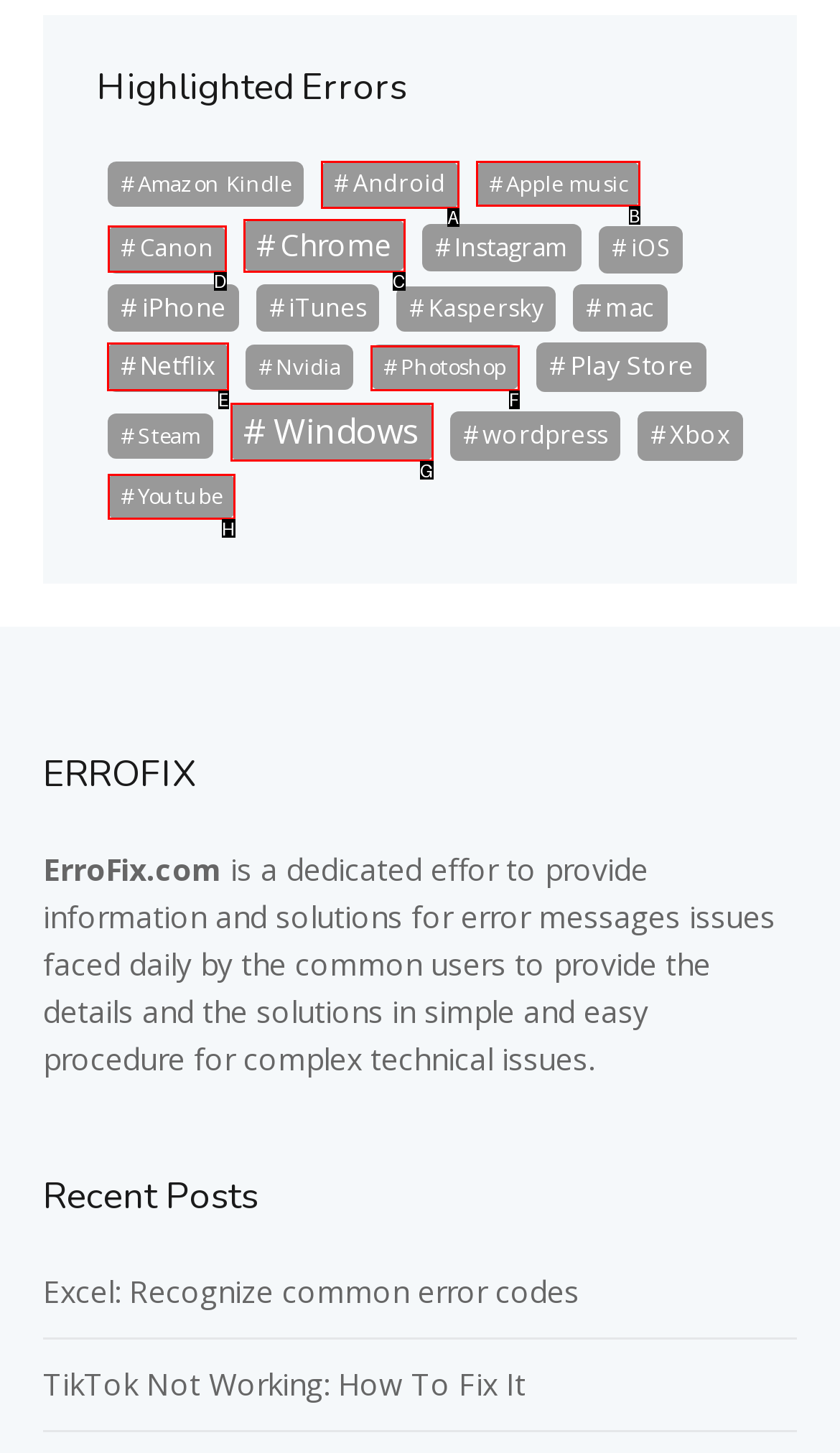Which letter corresponds to the correct option to complete the task: Go to Netflix error solutions?
Answer with the letter of the chosen UI element.

E